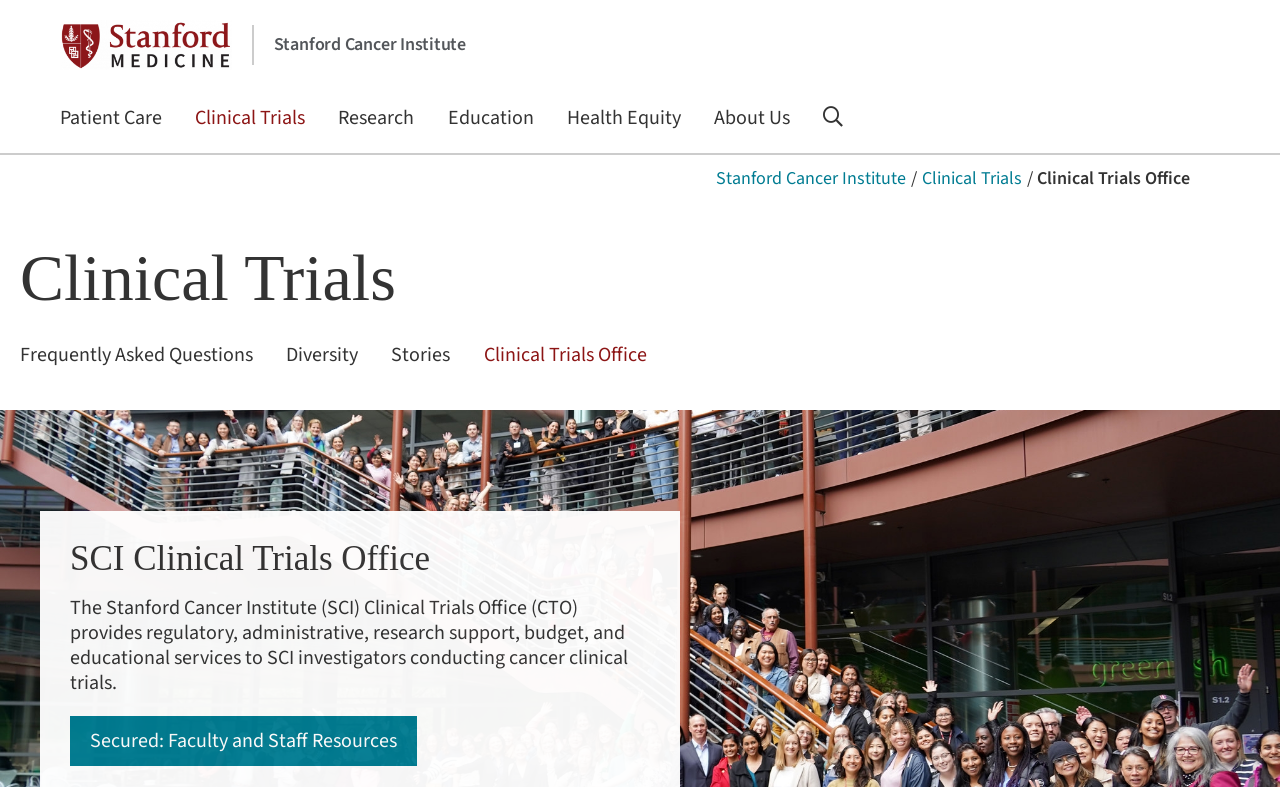Please identify the bounding box coordinates of the element I need to click to follow this instruction: "search for something".

[0.643, 0.131, 0.659, 0.169]